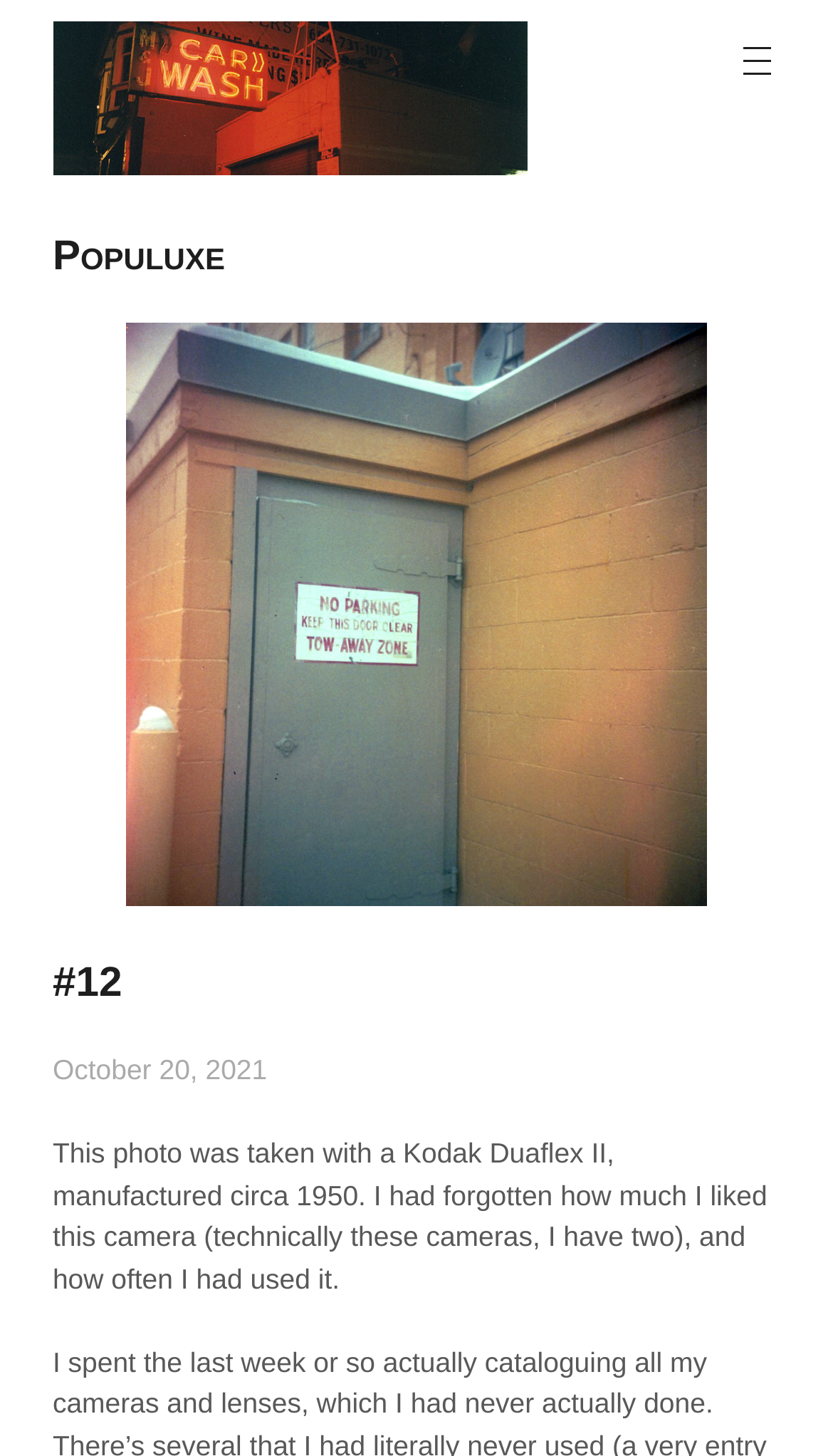How many cameras does the author have?
Answer the question with detailed information derived from the image.

The author mentions 'I have two' in the text 'This photo was taken with a Kodak Duaflex II, manufactured circa 1950. I had forgotten how much I liked this camera (technically these cameras, I have two), and how often I had used it.' which is located in the StaticText element.